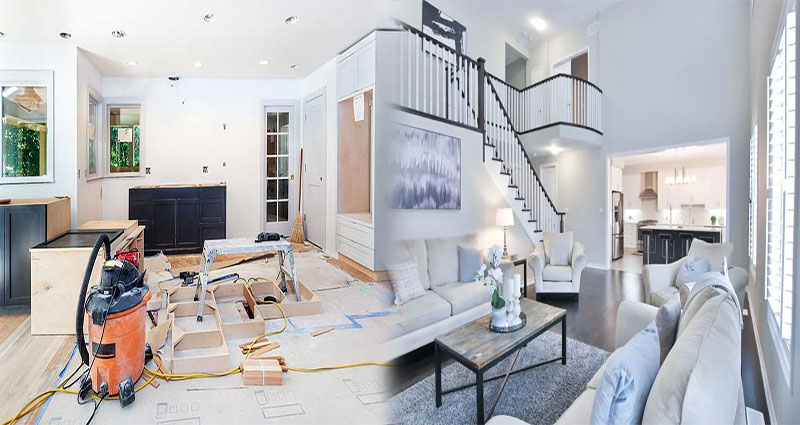What color tones are used in the completed living room?
Refer to the image and provide a thorough answer to the question.

The image showcases a striking contrast between the renovation area and the completed living room. The completed living room is characterized by soft, neutral tones, which are evident in the color scheme of the walls, furniture, and decor. This color choice creates a cozy and inviting atmosphere in the room.